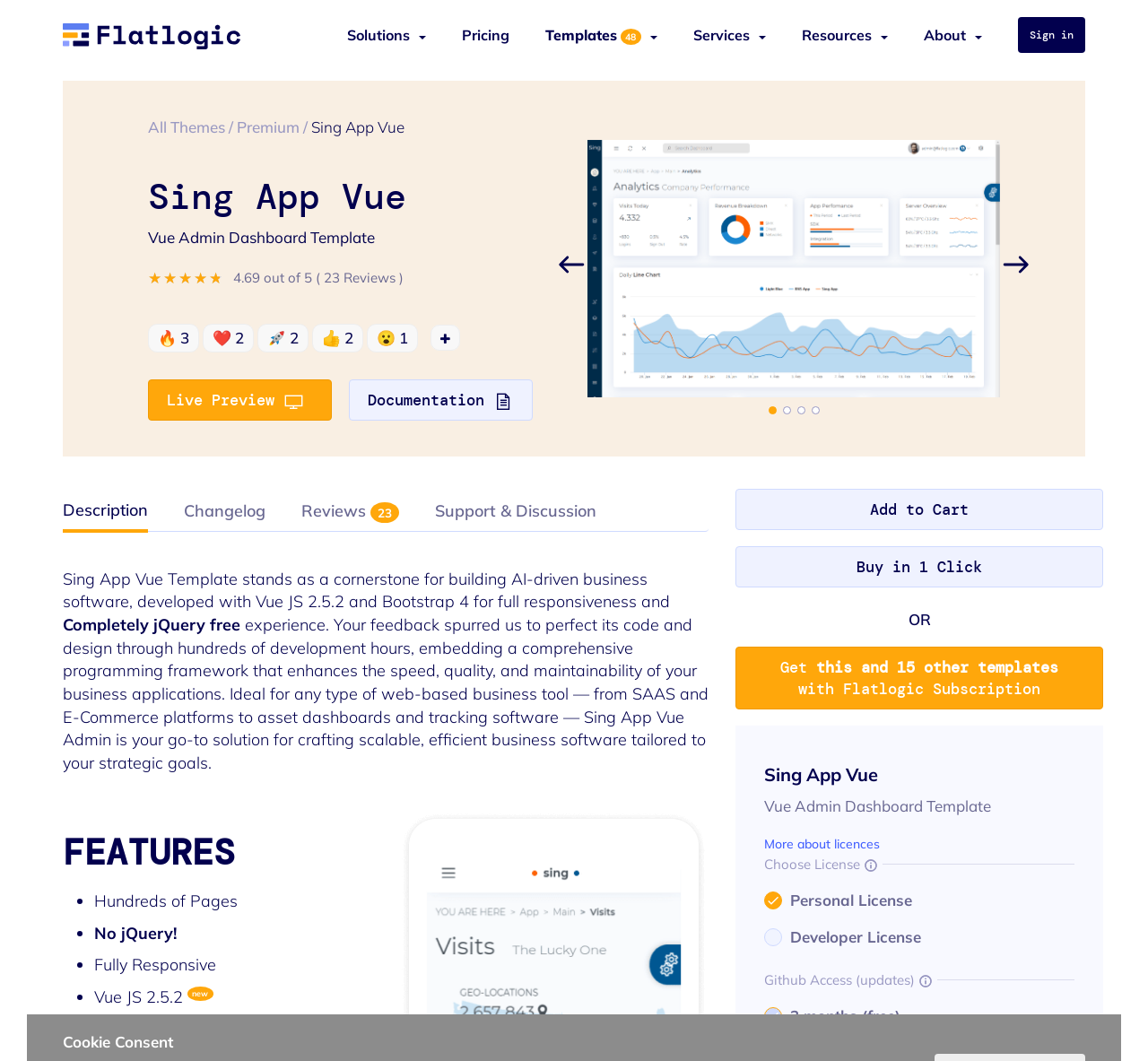Determine the bounding box coordinates for the HTML element described here: "parent_node: Home".

None